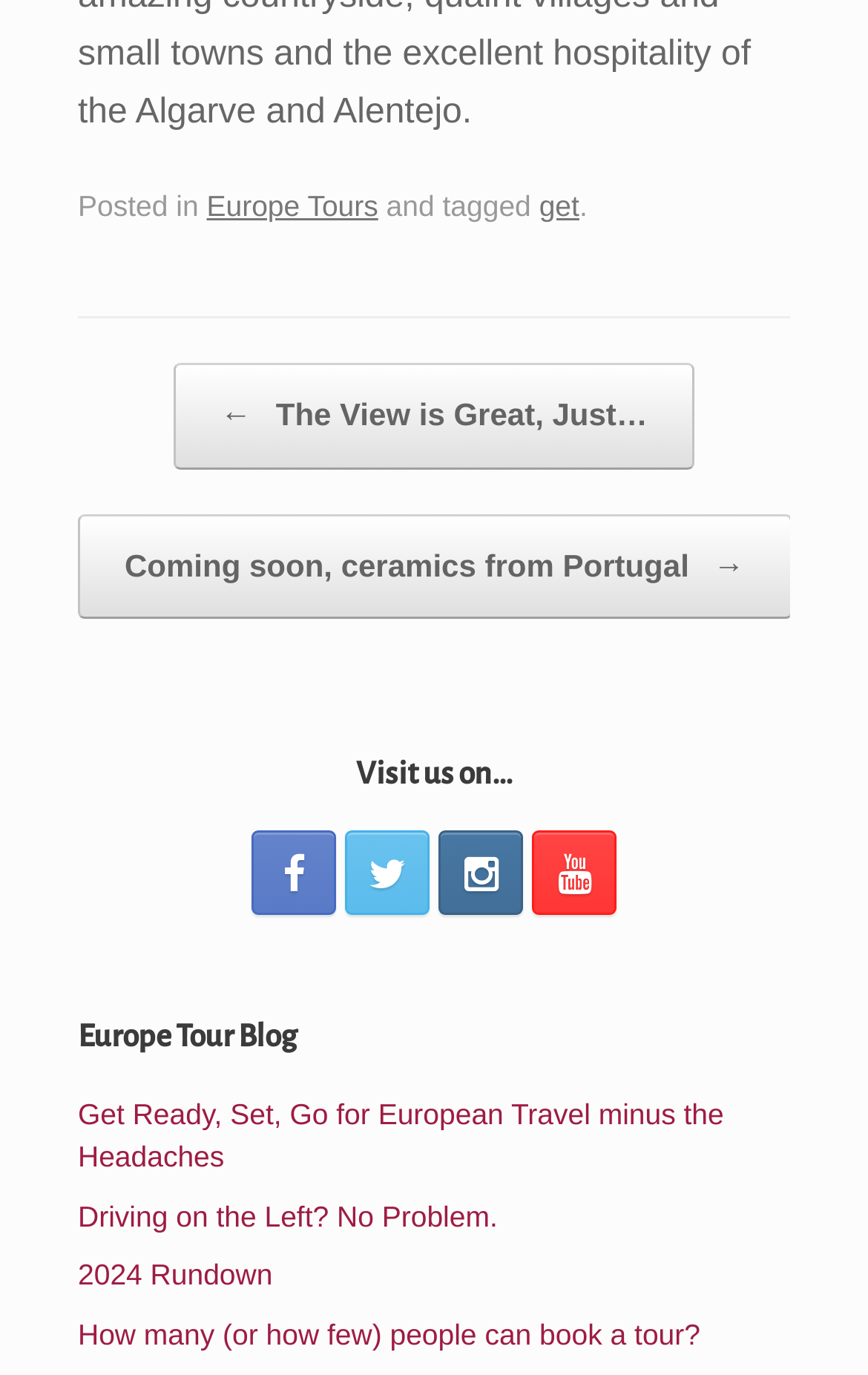Please specify the bounding box coordinates for the clickable region that will help you carry out the instruction: "register for an account".

None